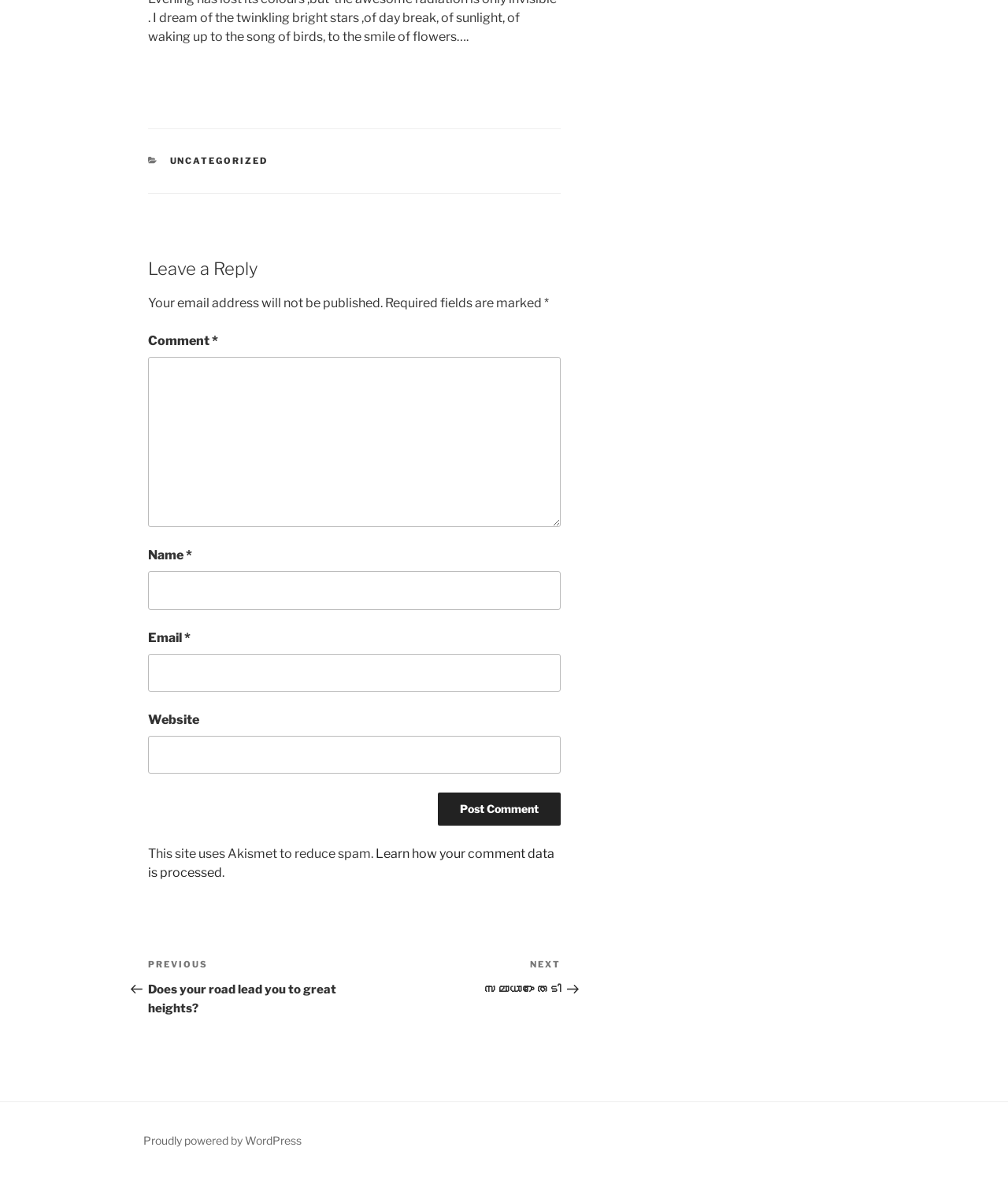How many text fields are there in the comment form?
Please provide a single word or phrase as the answer based on the screenshot.

4